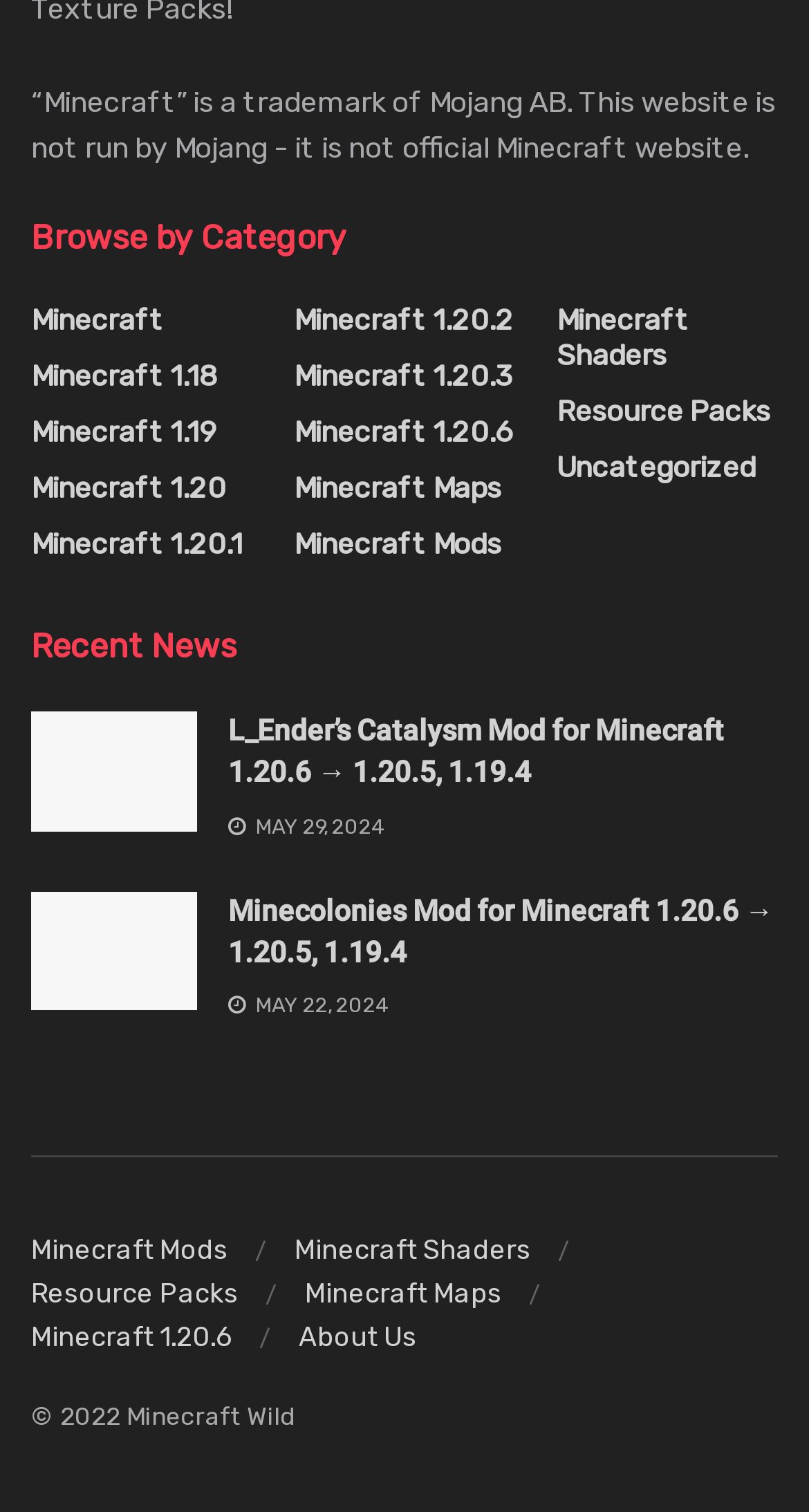What is the category of the link 'L_Ender’s Catalysm Mod for Minecraft 1.20.6 → 1.20.5, 1.19.4'? Using the information from the screenshot, answer with a single word or phrase.

Minecraft Mods